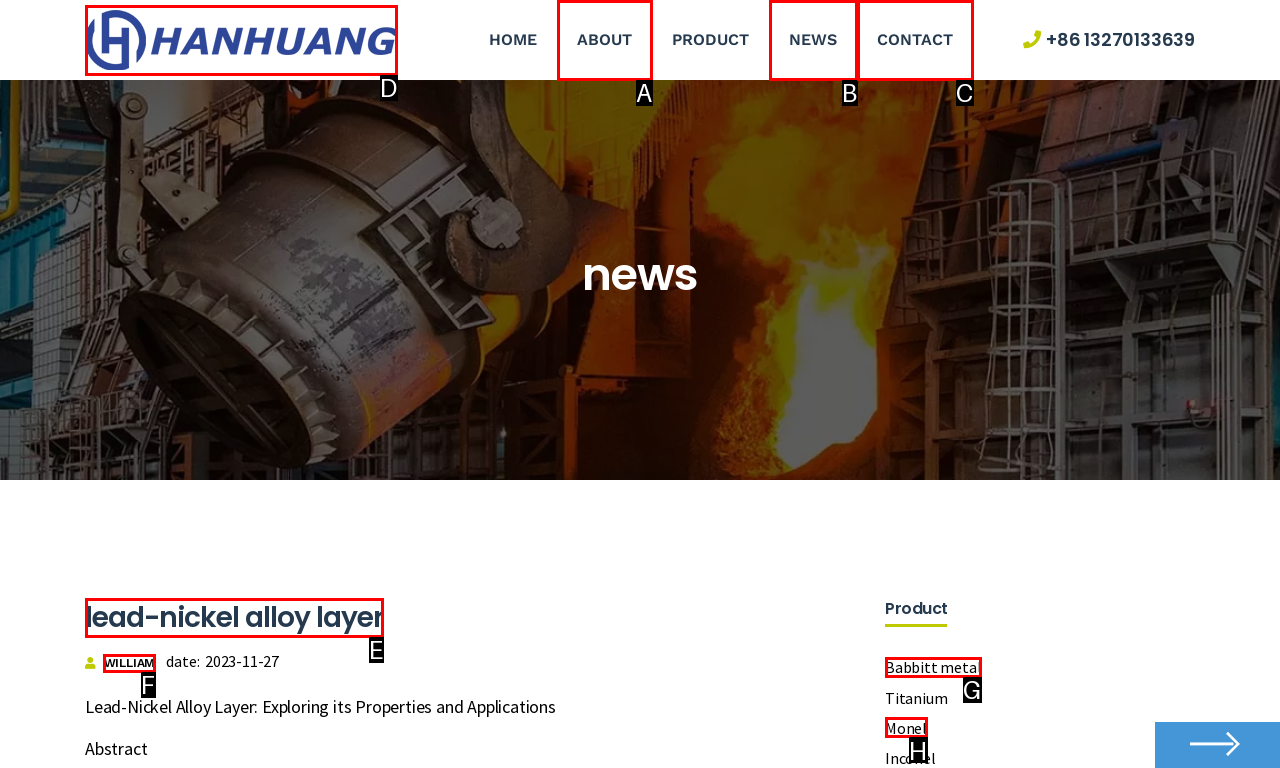Tell me which option best matches the description: vitamin E deficiency
Answer with the option's letter from the given choices directly.

None